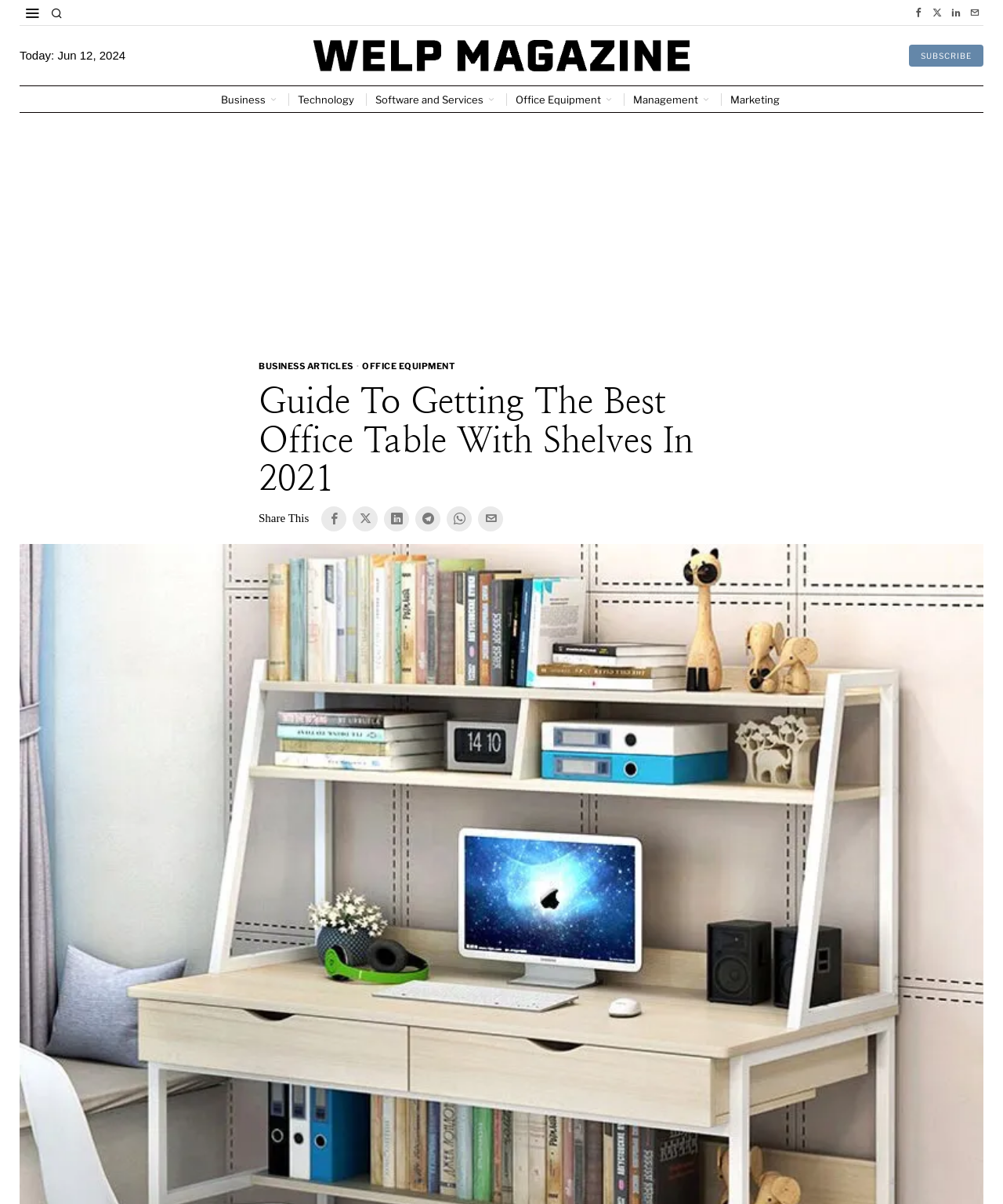What is the date shown on the webpage?
Examine the screenshot and reply with a single word or phrase.

Jun 12, 2024